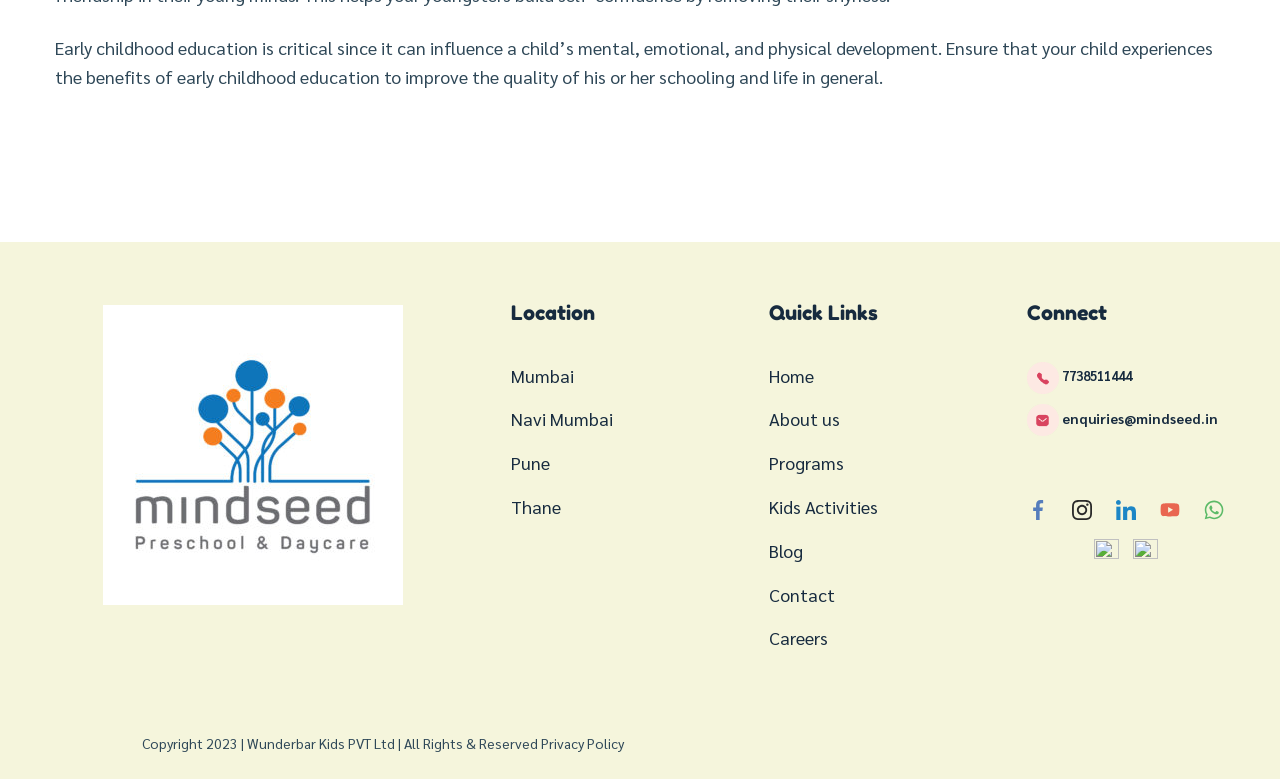Identify the bounding box coordinates for the region of the element that should be clicked to carry out the instruction: "Read the 'Privacy Policy'". The bounding box coordinates should be four float numbers between 0 and 1, i.e., [left, top, right, bottom].

[0.423, 0.942, 0.488, 0.966]